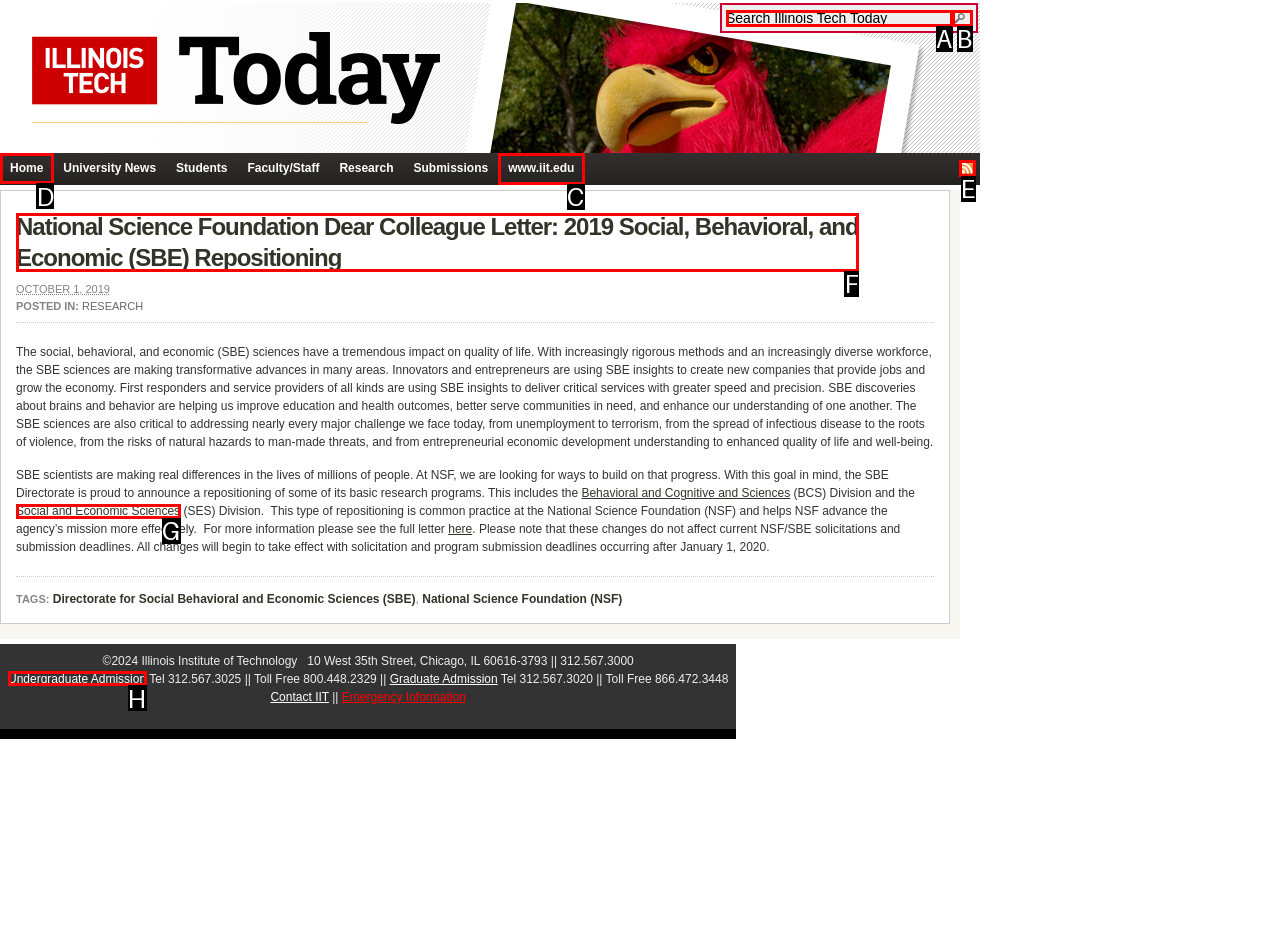To complete the task: Click on Home, which option should I click? Answer with the appropriate letter from the provided choices.

D